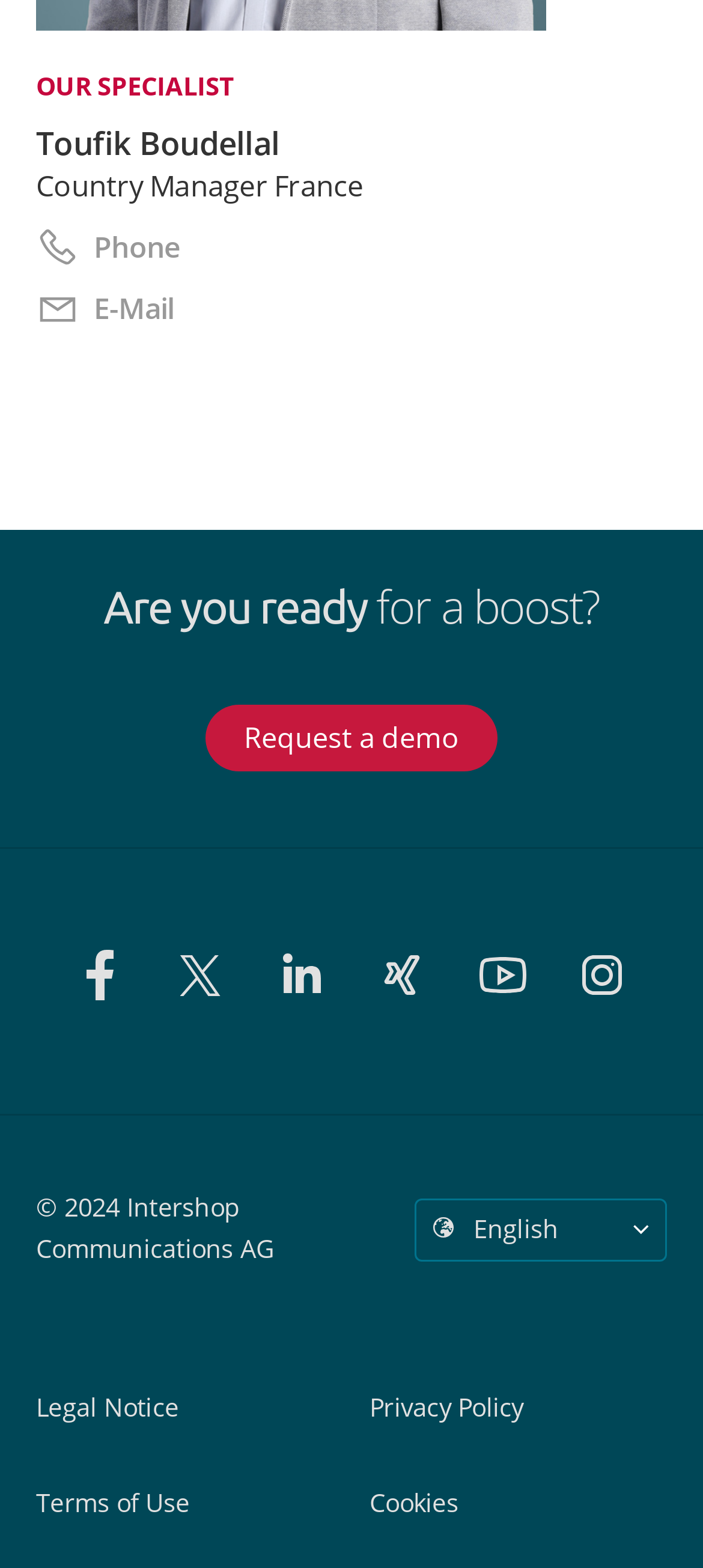Can you specify the bounding box coordinates of the area that needs to be clicked to fulfill the following instruction: "Request a demo"?

[0.293, 0.449, 0.707, 0.492]